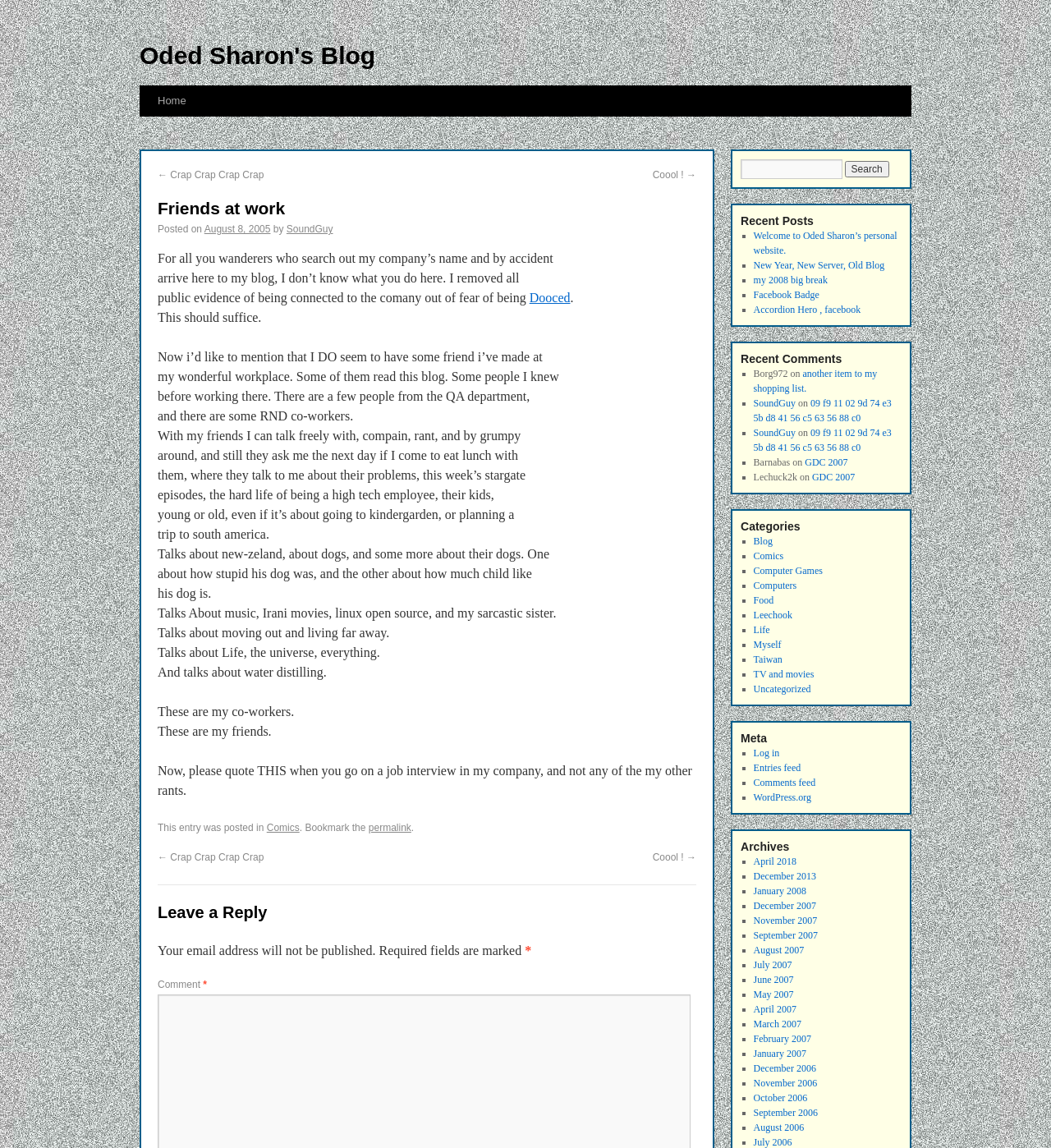Who is the author of this blog post?
Please provide an in-depth and detailed response to the question.

The author of this blog post can be found in the link element with the text 'SoundGuy' which is located near the 'Posted on' text.